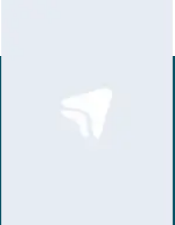Generate a detailed caption for the image.

The image depicts a stylized logo representing the "Hyperscale Data Center Market," which highlights its projected growth of nearly $108 billion through the period of 2021 to 2025. This emblematic design may serve as a visual anchor for discussions surrounding the market's expansion dynamics, emphasizing critical infrastructure within the sector. The logo is seamlessly integrated into the promotional material, symbolizing the technological advancements and market opportunities anticipated in hyperscale data centers.